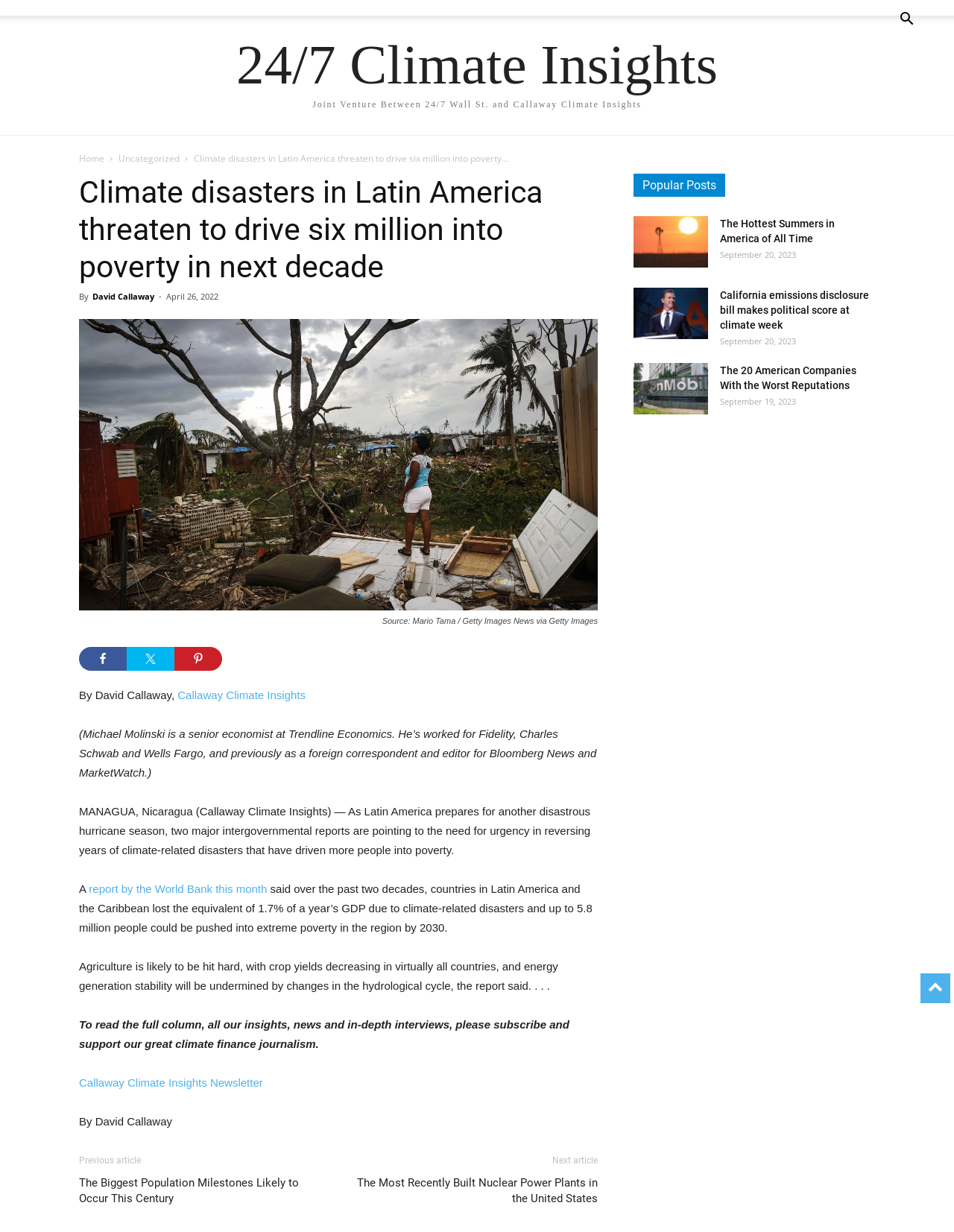Please answer the following question using a single word or phrase: 
What is the topic of the article?

Climate disasters